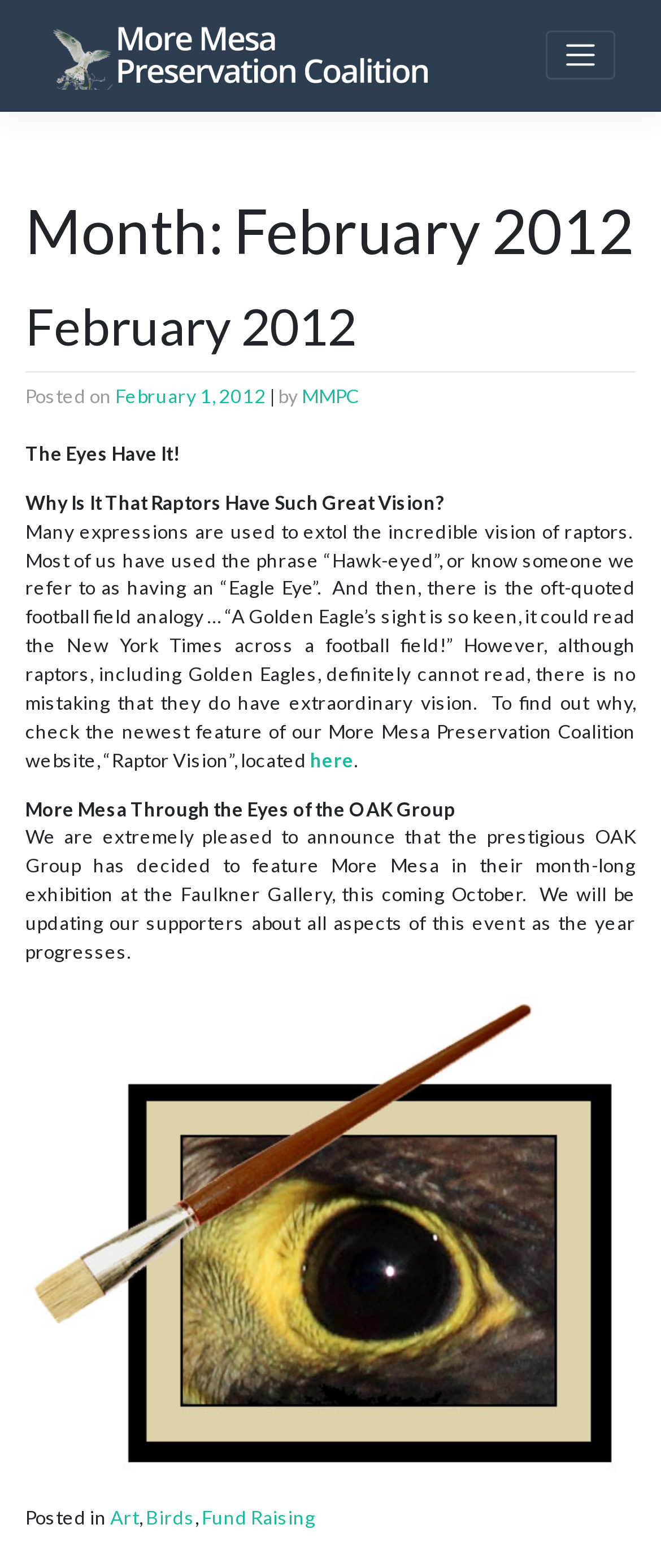Generate a thorough caption detailing the webpage content.

The webpage is about the More Mesa Preservation Coalition, with a focus on February 2012. At the top, there is a link to the coalition's website, accompanied by an image with the same name. To the right of this, there is a button to toggle navigation.

Below this, there is a main section that takes up most of the page. At the top of this section, there is a header that displays the month and year, "February 2012". Below this, there is an article with a heading that also reads "February 2012". This heading is followed by a link to the same title, and then a line of text that reads "Posted on February 1, 2012 by MMPC".

The main content of the article is divided into two sections. The first section discusses the exceptional vision of raptors, with a heading that reads "The Eyes Have It!" and a subheading that asks "Why Is It That Raptors Have Such Great Vision?". The text explains that raptors have extraordinary vision, and invites readers to check out a new feature on the website called "Raptor Vision". There is also a link to this feature.

The second section announces that the OAK Group will be featuring More Mesa in an exhibition at the Faulkner Gallery in October. There is a heading that reads "More Mesa Through the Eyes of the OAK Group", and a paragraph that provides more information about the event.

At the bottom of the page, there is a footer section that displays a list of categories, including "Art", "Birds", and "Fund Raising", with links to each category.